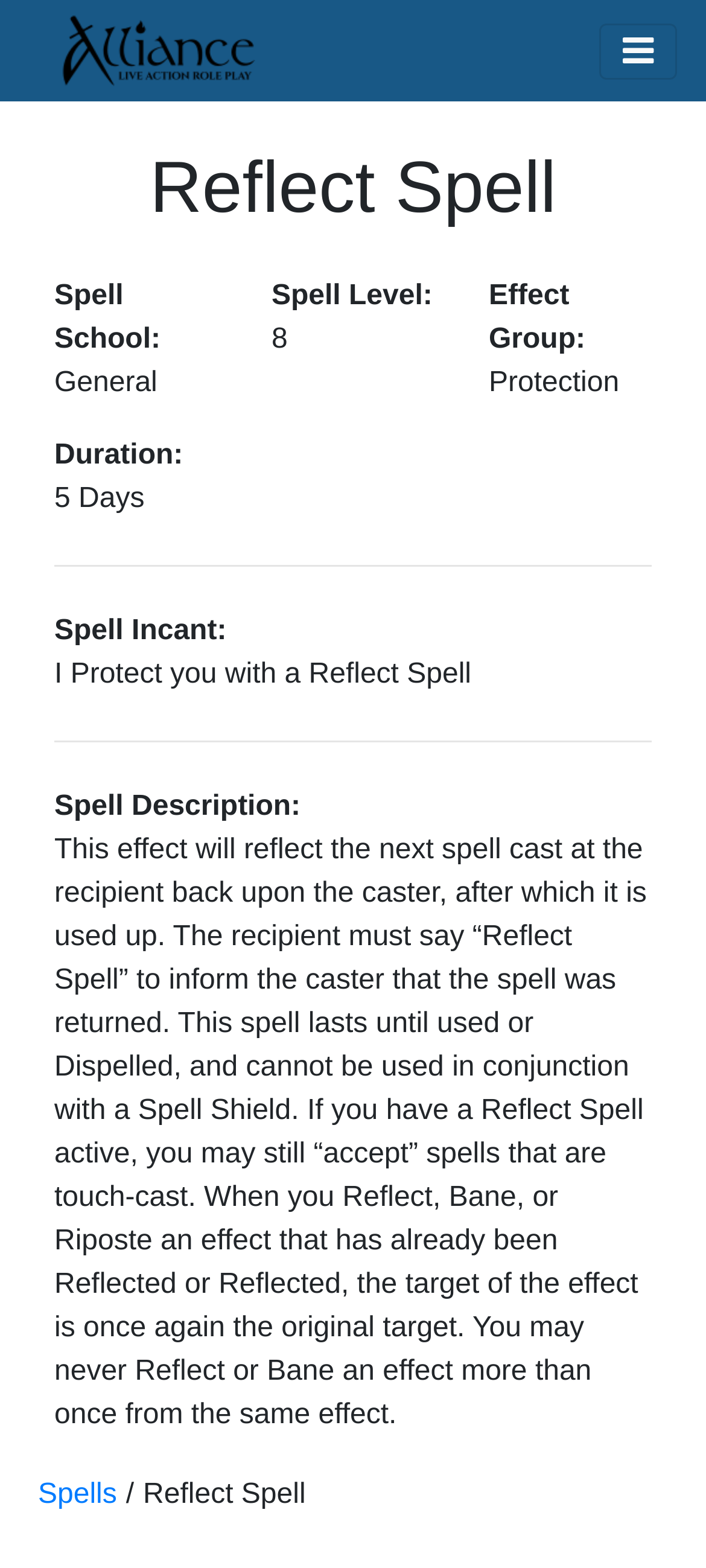Bounding box coordinates are to be given in the format (top-left x, top-left y, bottom-right x, bottom-right y). All values must be floating point numbers between 0 and 1. Provide the bounding box coordinate for the UI element described as: info@kayfinance.com

None